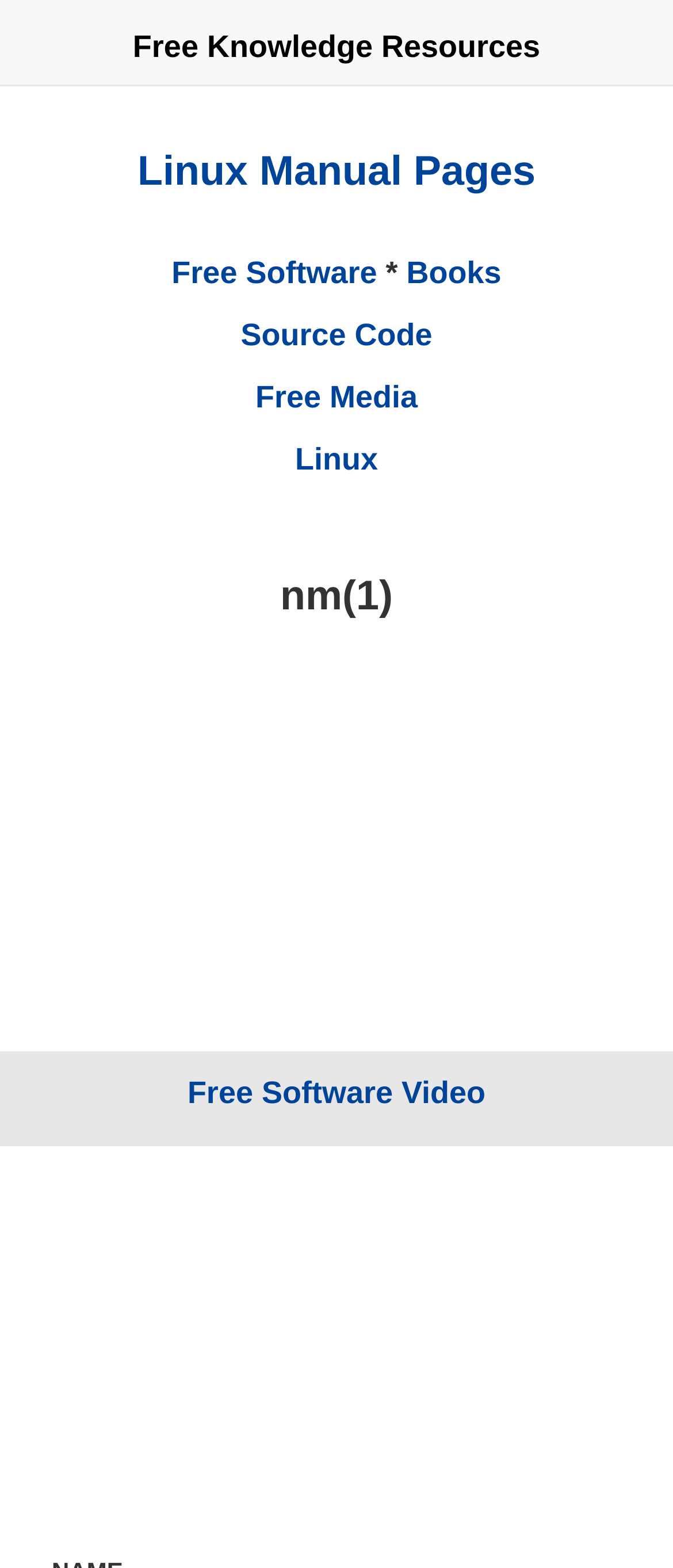Observe the image and answer the following question in detail: What is the purpose of the GNU nm command?

Based on the webpage content, I can see that the GNU nm command is used to list symbols from object files, and it provides information about each symbol, including its value and type.